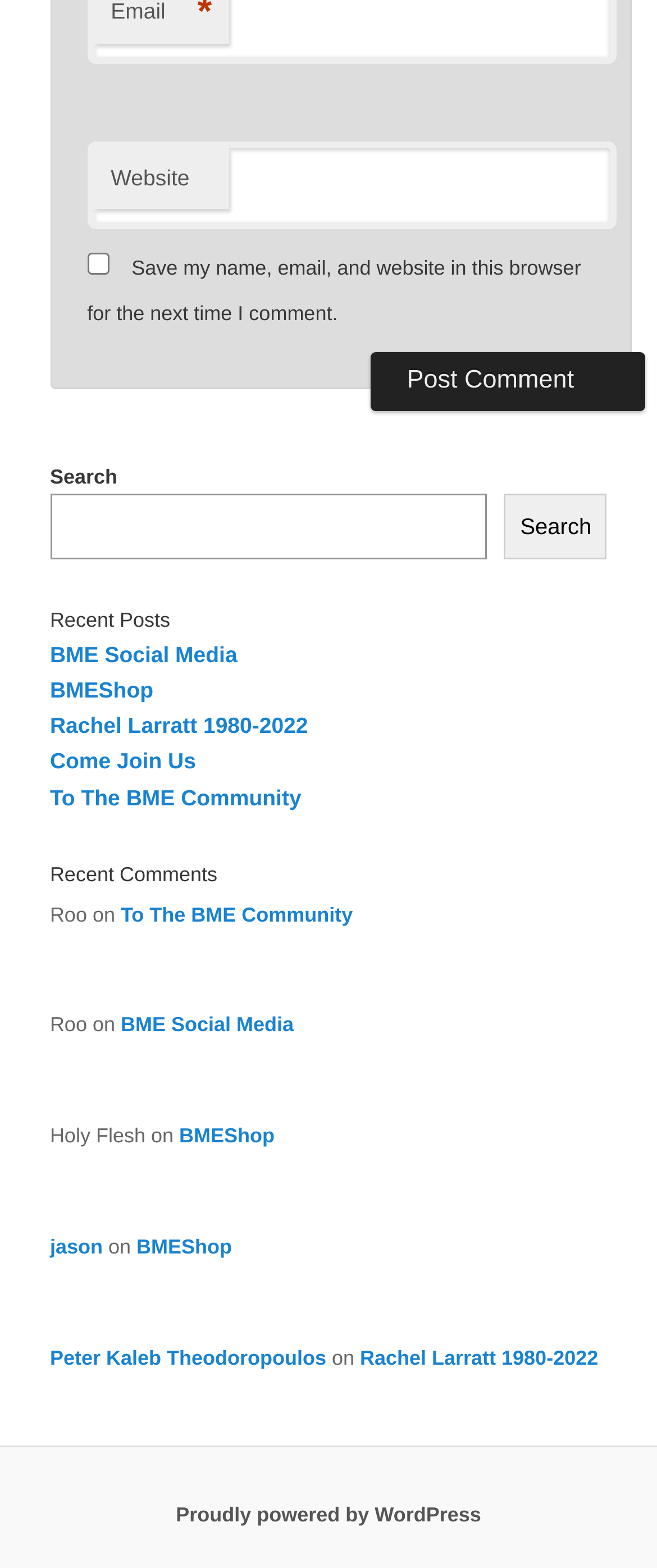Identify the bounding box for the described UI element. Provide the coordinates in (top-left x, top-left y, bottom-right x, bottom-right y) format with values ranging from 0 to 1: BMEShop

[0.208, 0.788, 0.353, 0.803]